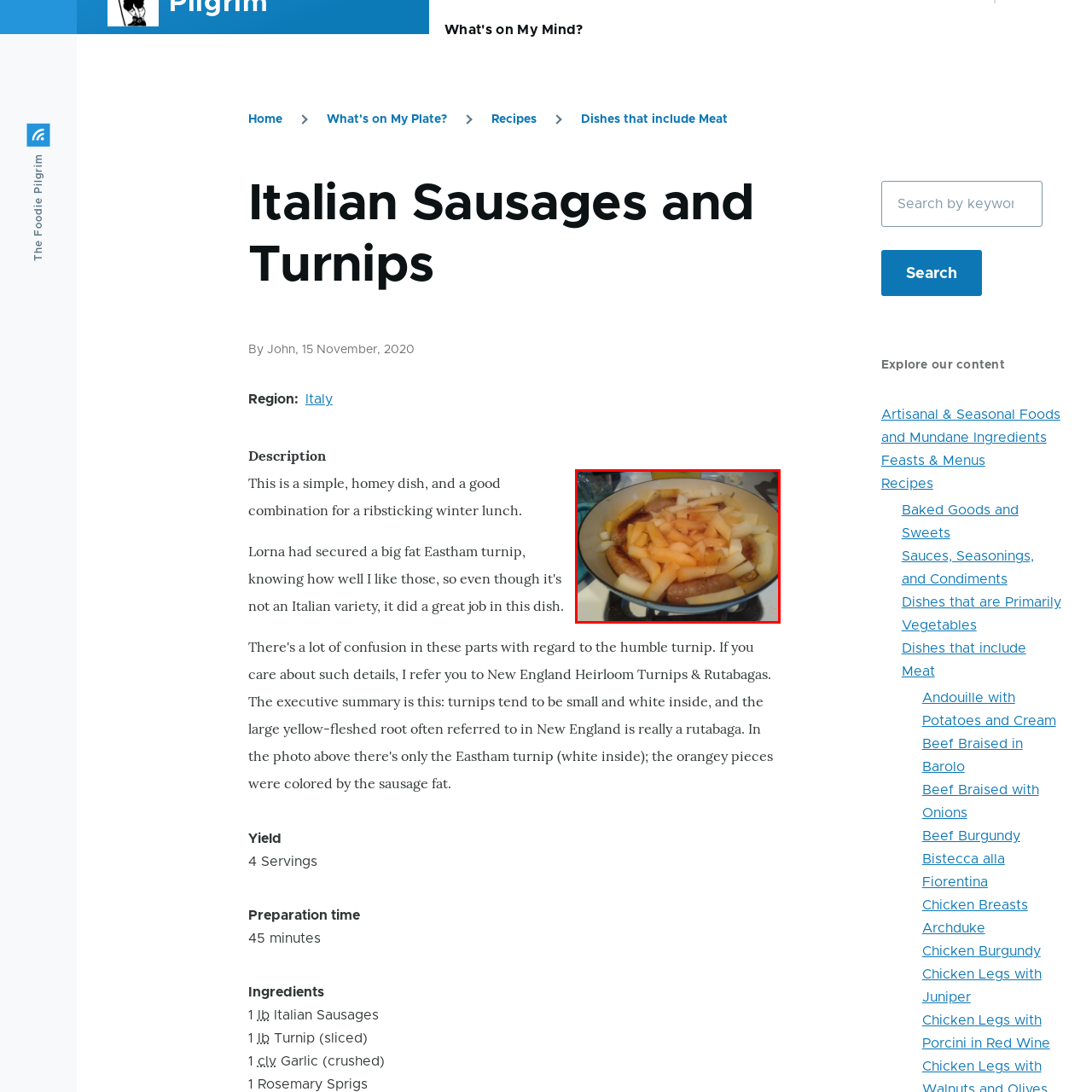Examine the image within the red boundary and respond with a single word or phrase to the question:
What is the suggested occasion for this dish?

Family gatherings or cozy dinners